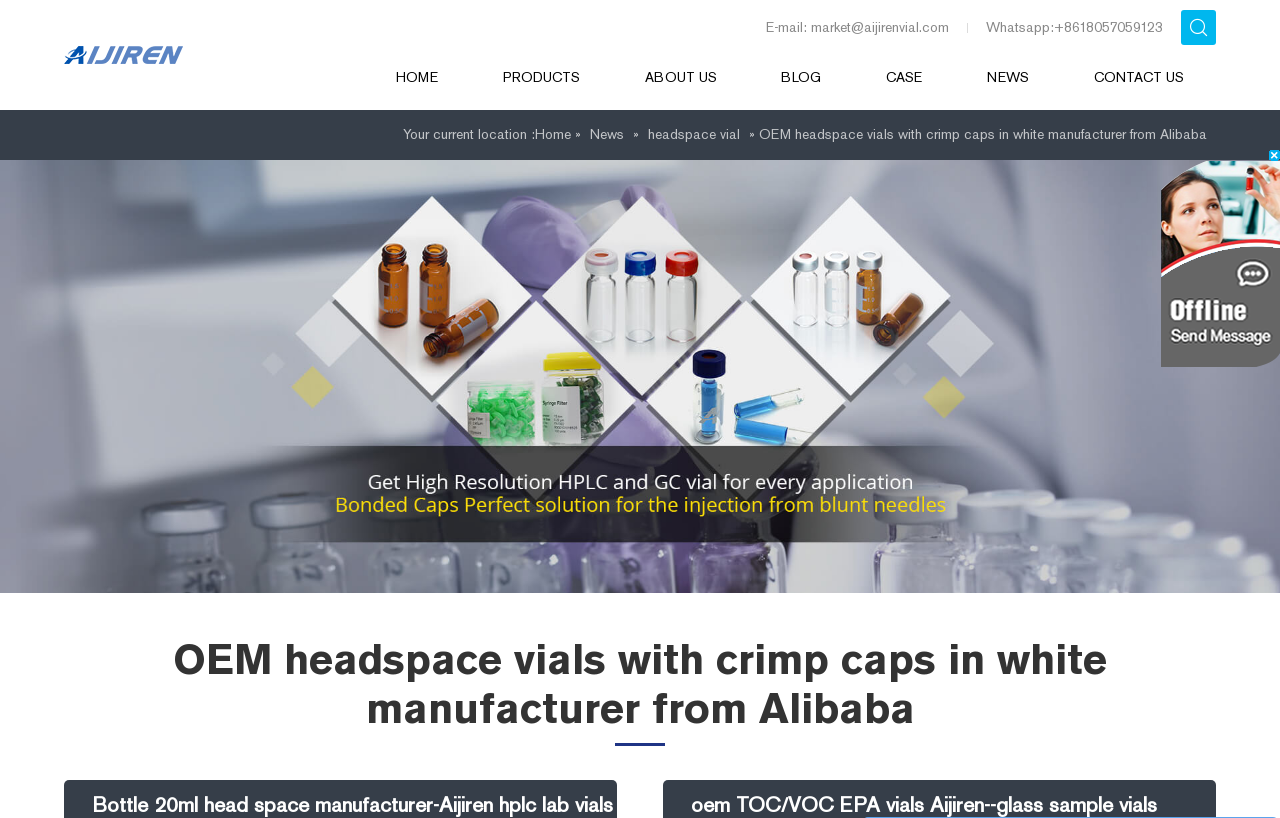Locate the bounding box coordinates of the region to be clicked to comply with the following instruction: "View the 'NEWS' page". The coordinates must be four float numbers between 0 and 1, in the form [left, top, right, bottom].

[0.771, 0.055, 0.804, 0.134]